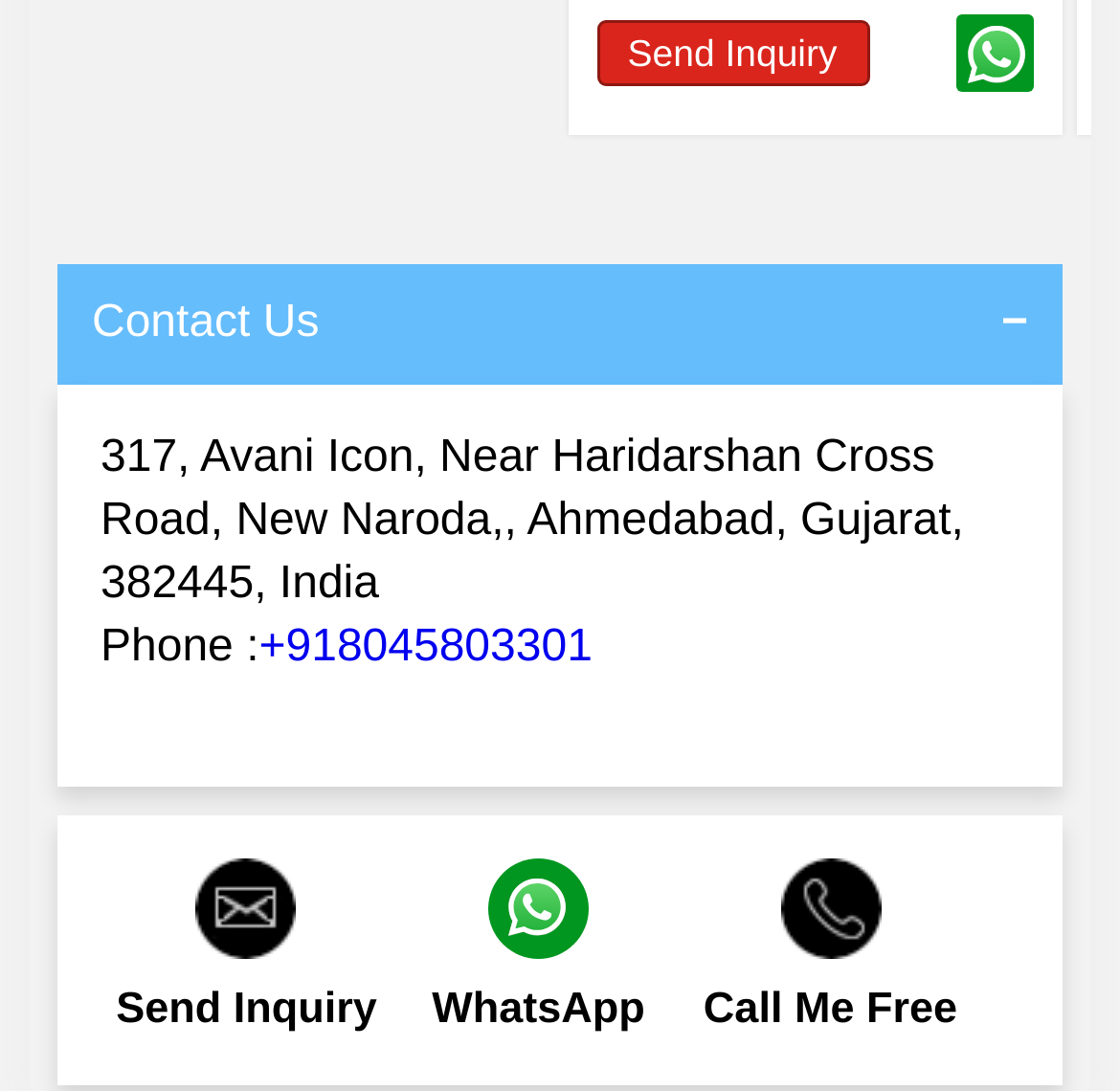Identify the bounding box coordinates for the UI element described as follows: +918045803301. Use the format (top-left x, top-left y, bottom-right x, bottom-right y) and ensure all values are floating point numbers between 0 and 1.

[0.231, 0.571, 0.529, 0.616]